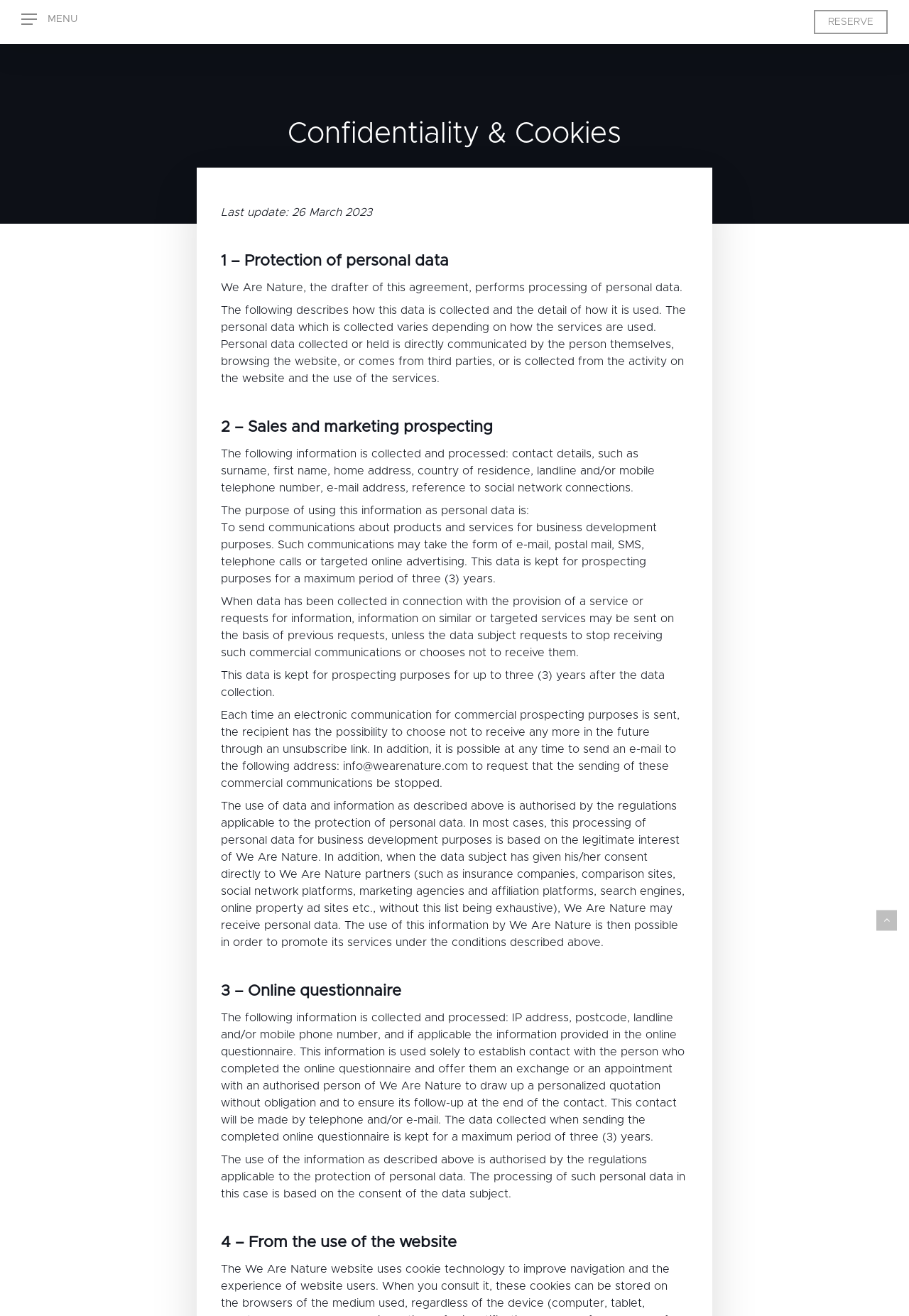Give a short answer to this question using one word or a phrase:
What is the basis for processing personal data for business development purposes?

Legitimate interest